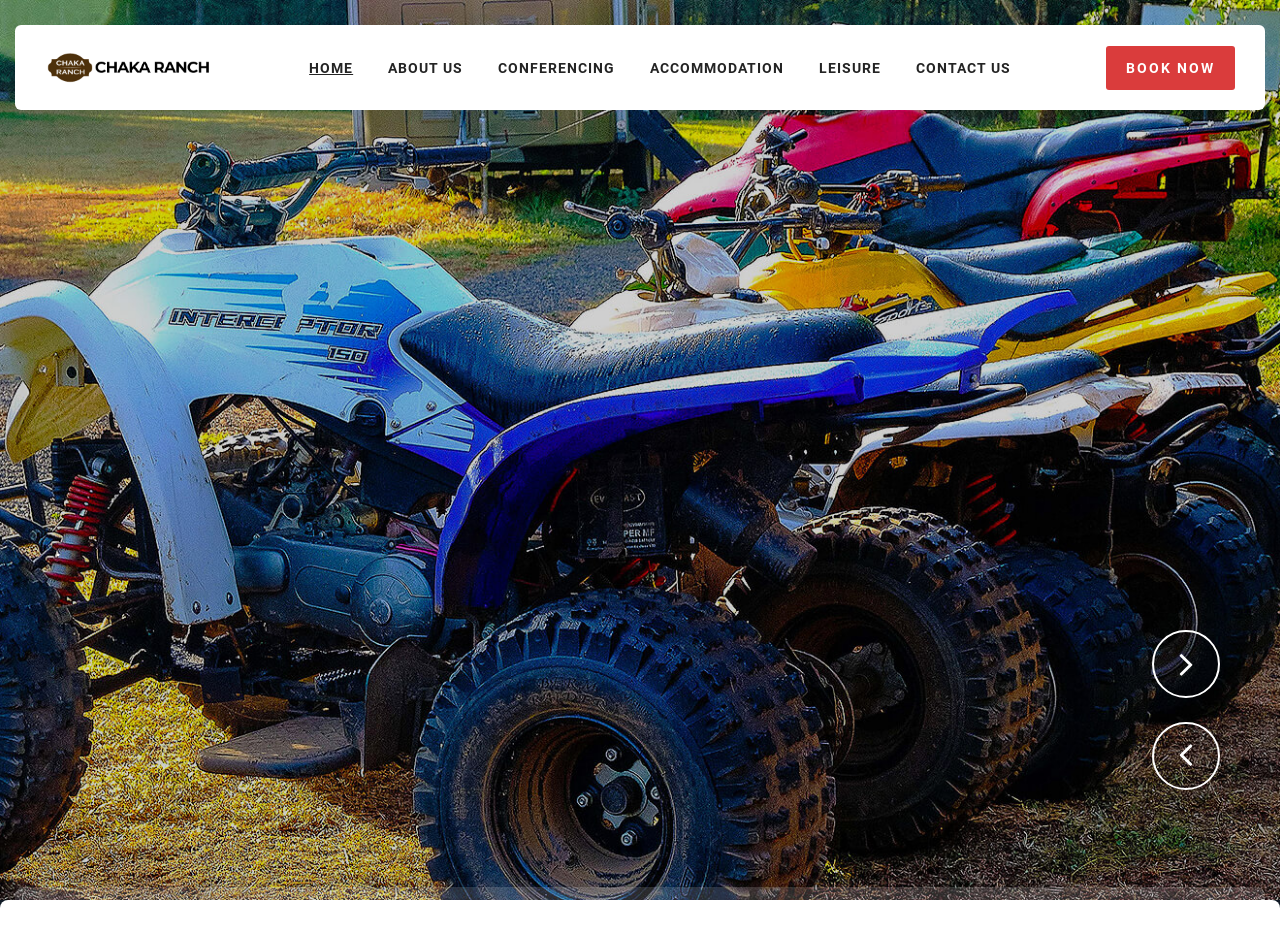Please determine the bounding box coordinates of the element to click on in order to accomplish the following task: "go to next slide". Ensure the coordinates are four float numbers ranging from 0 to 1, i.e., [left, top, right, bottom].

[0.9, 0.675, 0.953, 0.748]